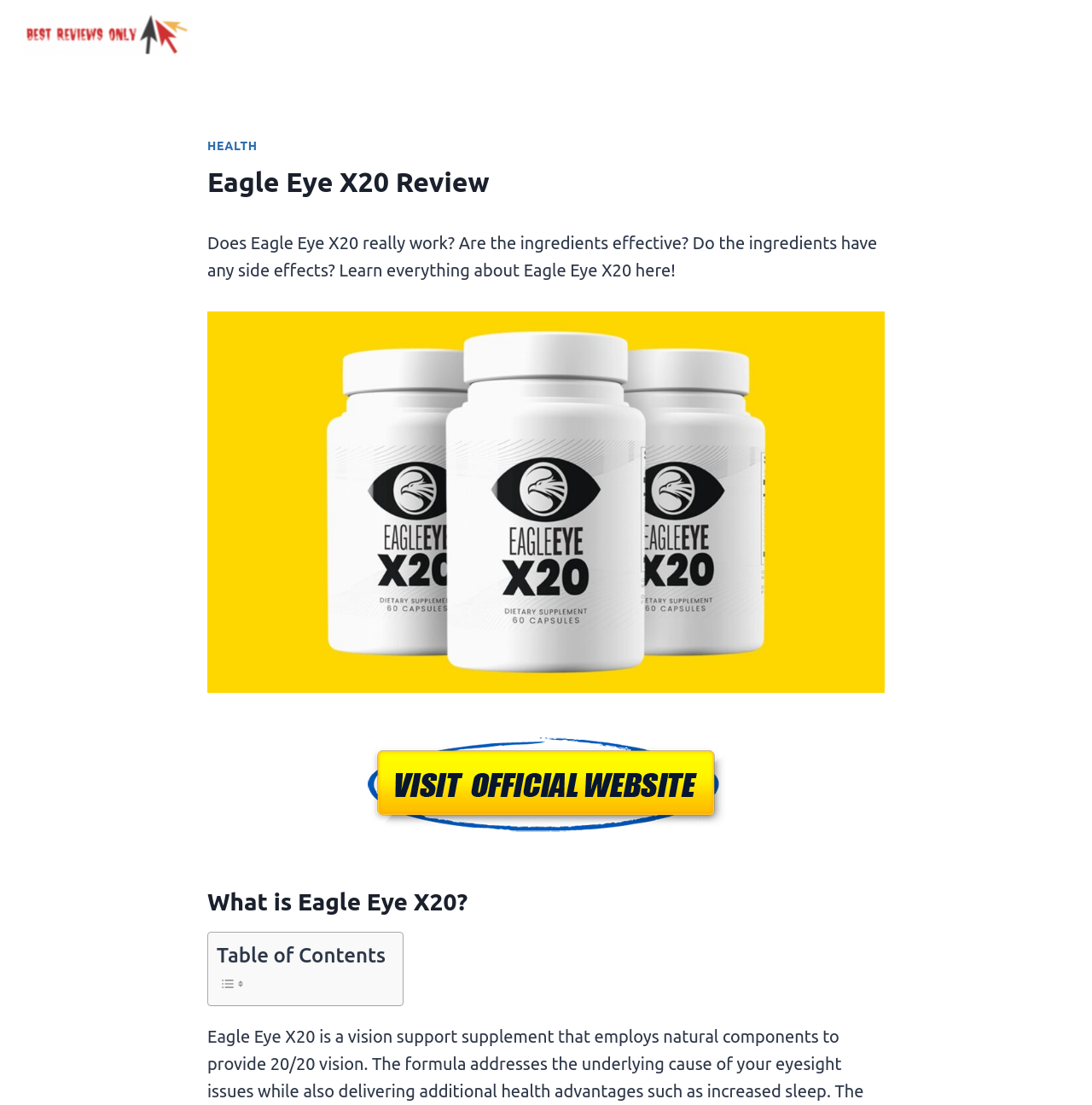Utilize the details in the image to thoroughly answer the following question: What is the topic of the webpage?

The topic of the webpage is a review of the product Eagle Eye X20, as indicated by the heading 'Eagle Eye X20 Review' and the content of the webpage which discusses the product's effectiveness and ingredients.